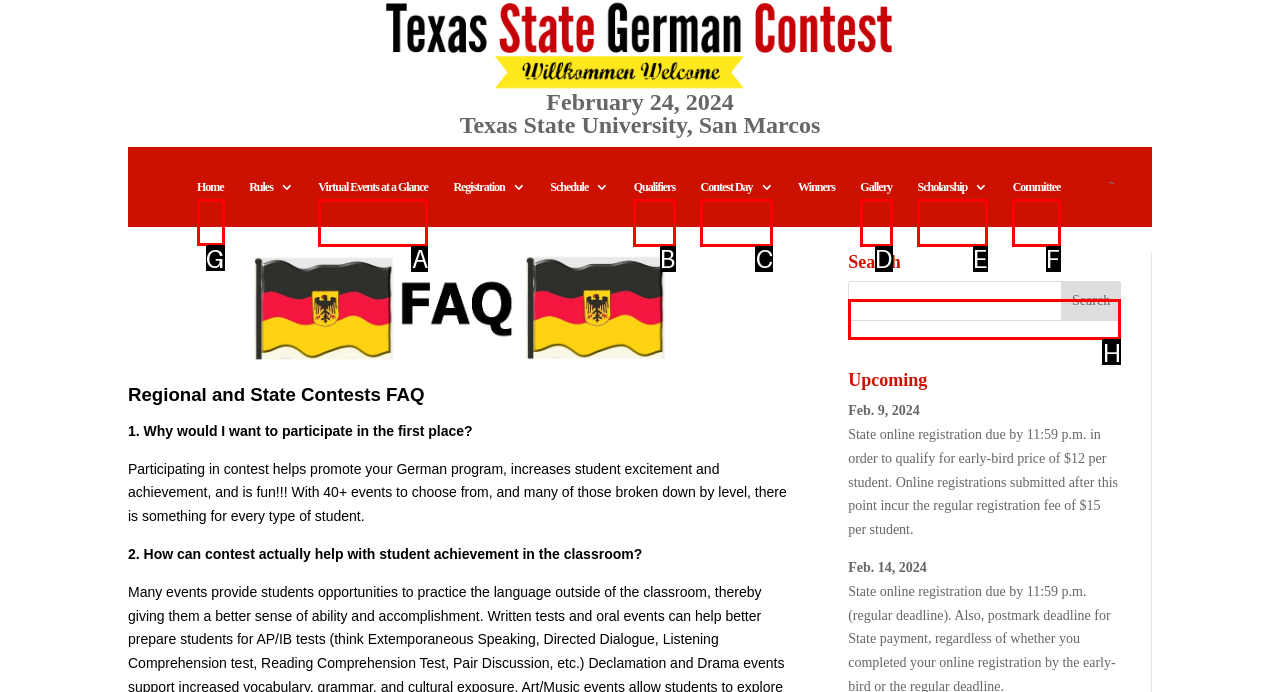Choose the letter of the element that should be clicked to complete the task: Click the 'Home' link
Answer with the letter from the possible choices.

G